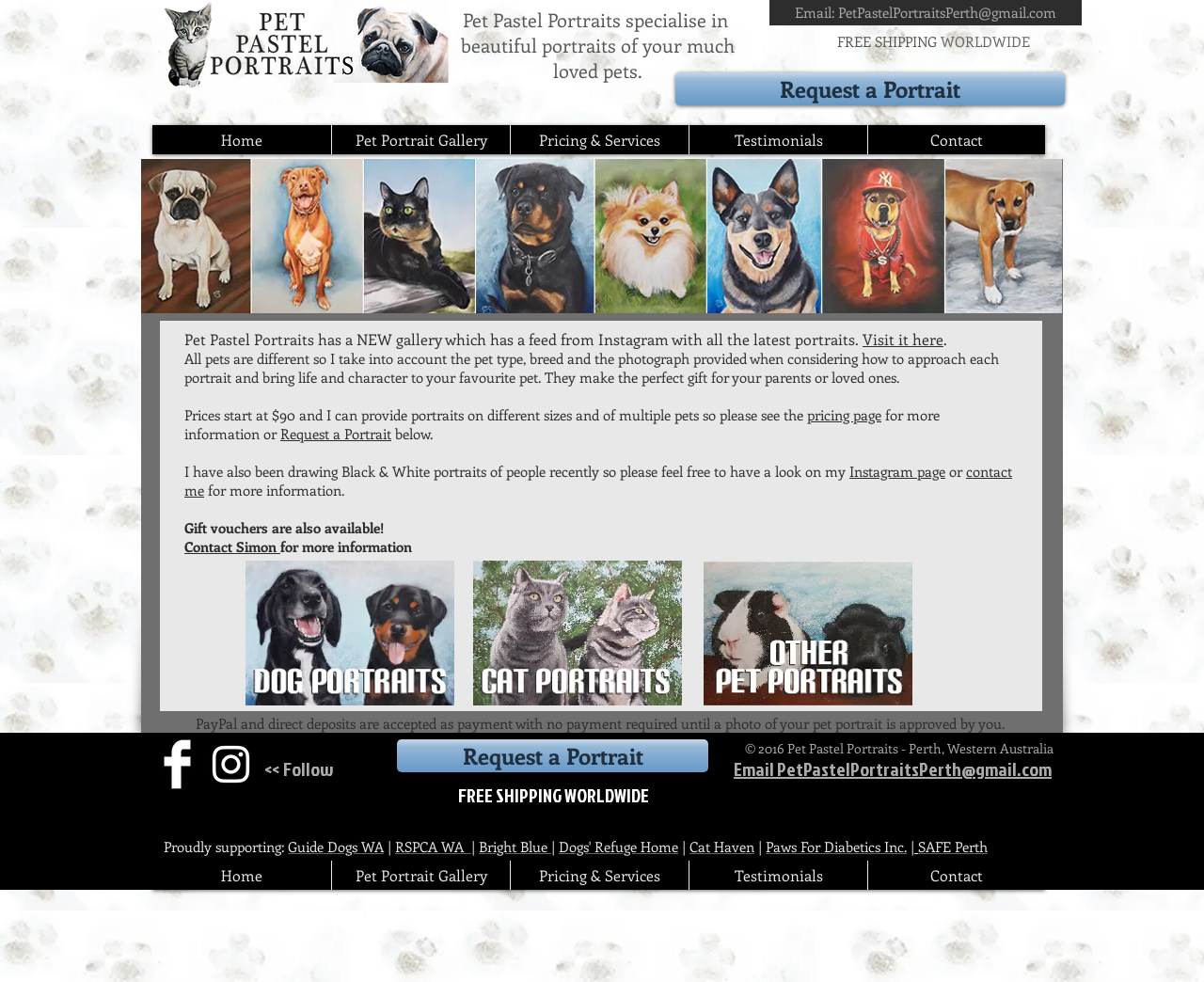Based on the visual content of the image, answer the question thoroughly: How can I contact the artist?

The website provides an email address 'PetPastelPortraitsPerth@gmail.com' in the main content section and also has a 'Contact' link in the navigation menu, allowing users to contact the artist through email or the contact page.